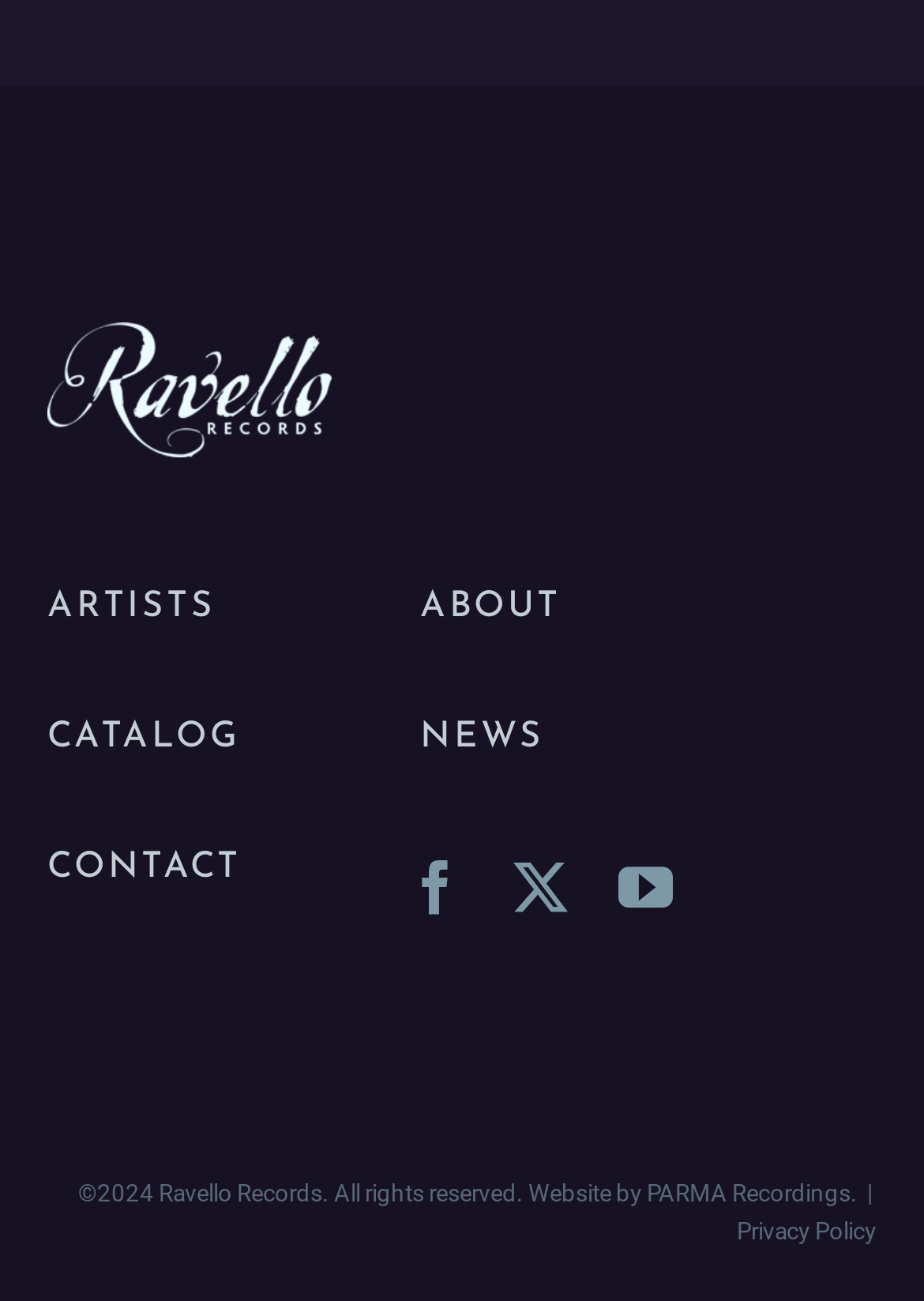How many main navigation links are there?
Look at the image and provide a detailed response to the question.

I counted the number of main navigation links at the top of the webpage, which are ARTISTS, CATALOG, ABOUT, NEWS, and CONTACT.